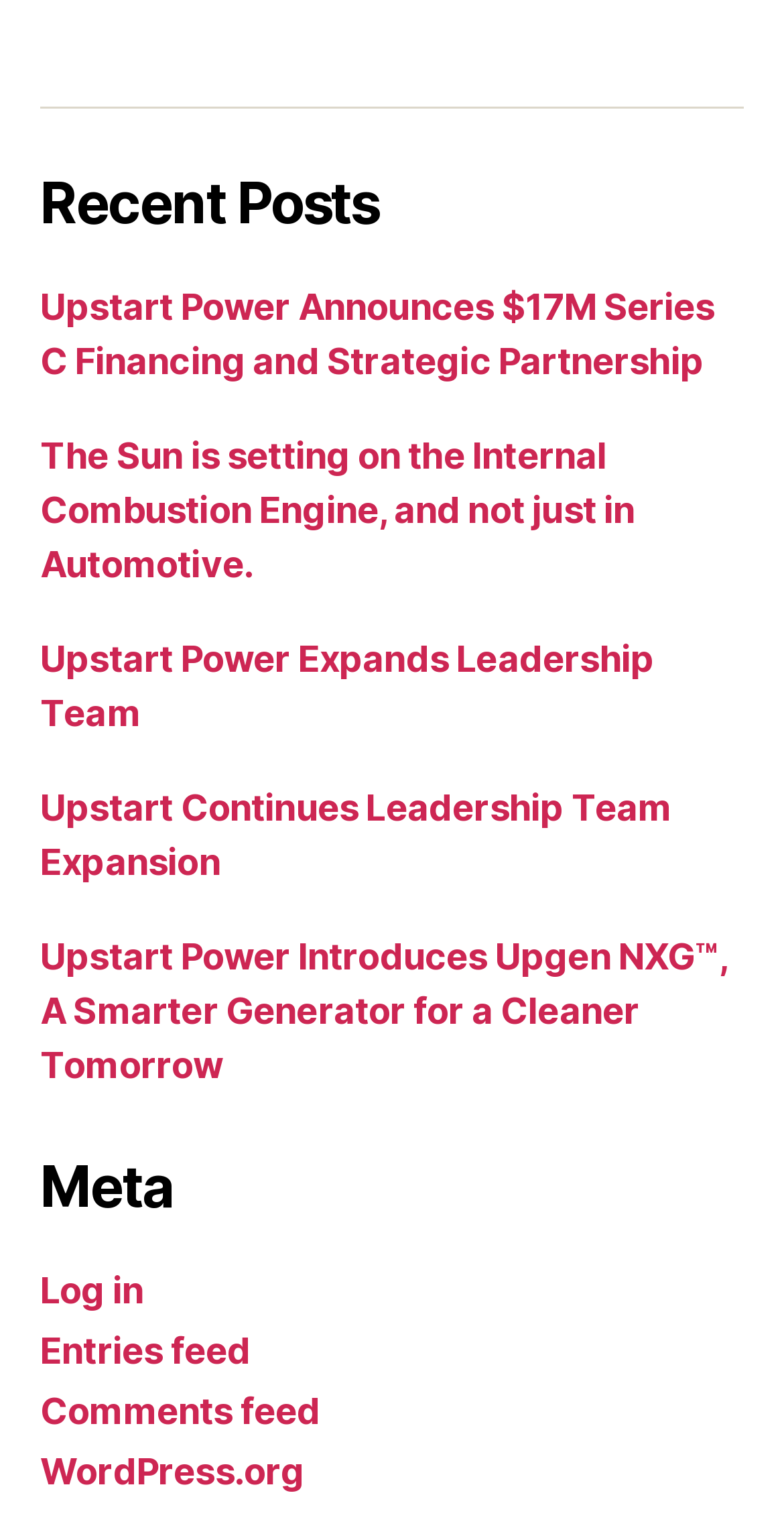Provide the bounding box coordinates of the area you need to click to execute the following instruction: "View recent posts".

[0.051, 0.11, 0.949, 0.156]